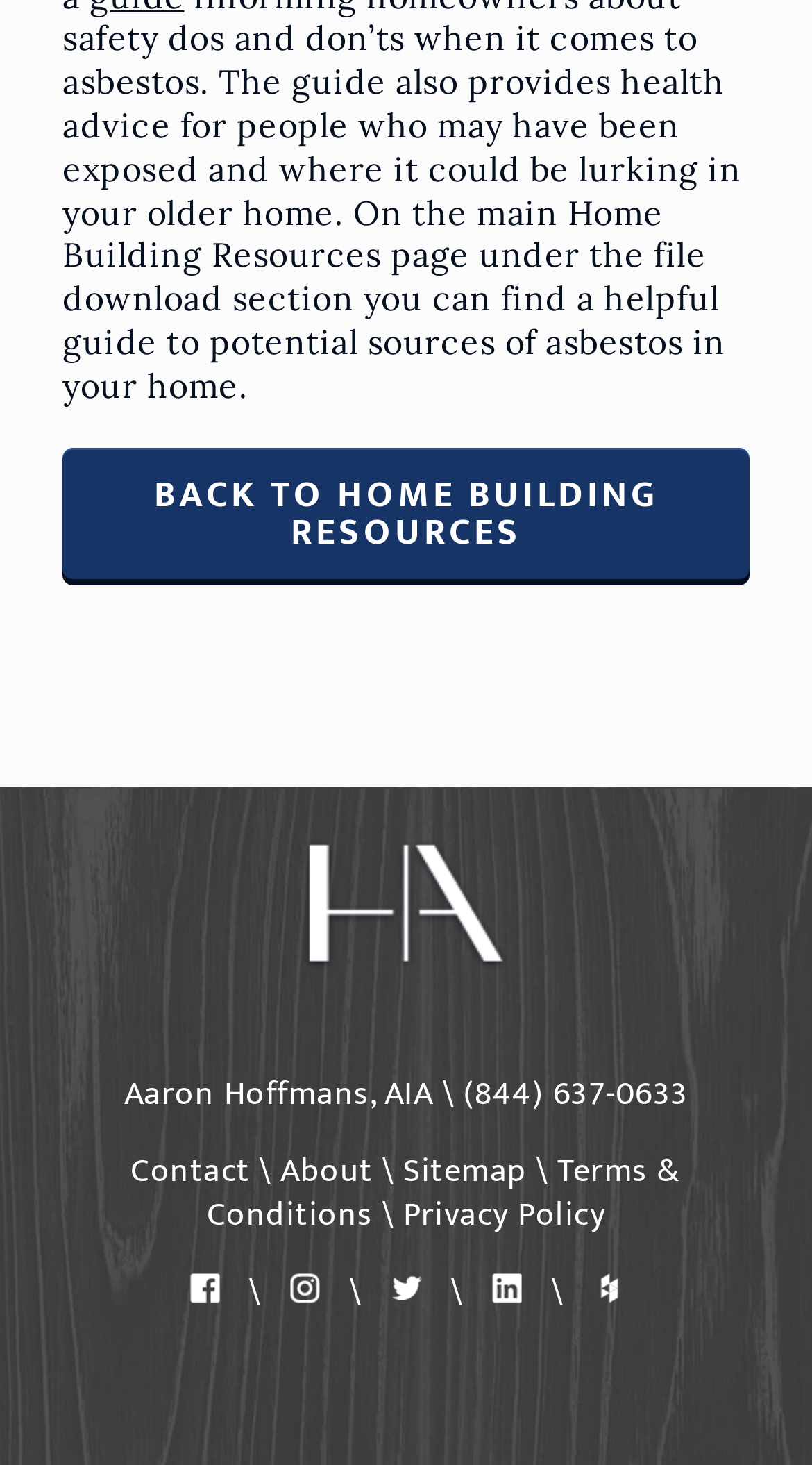Locate the bounding box coordinates of the item that should be clicked to fulfill the instruction: "view the sitemap".

[0.497, 0.781, 0.649, 0.819]